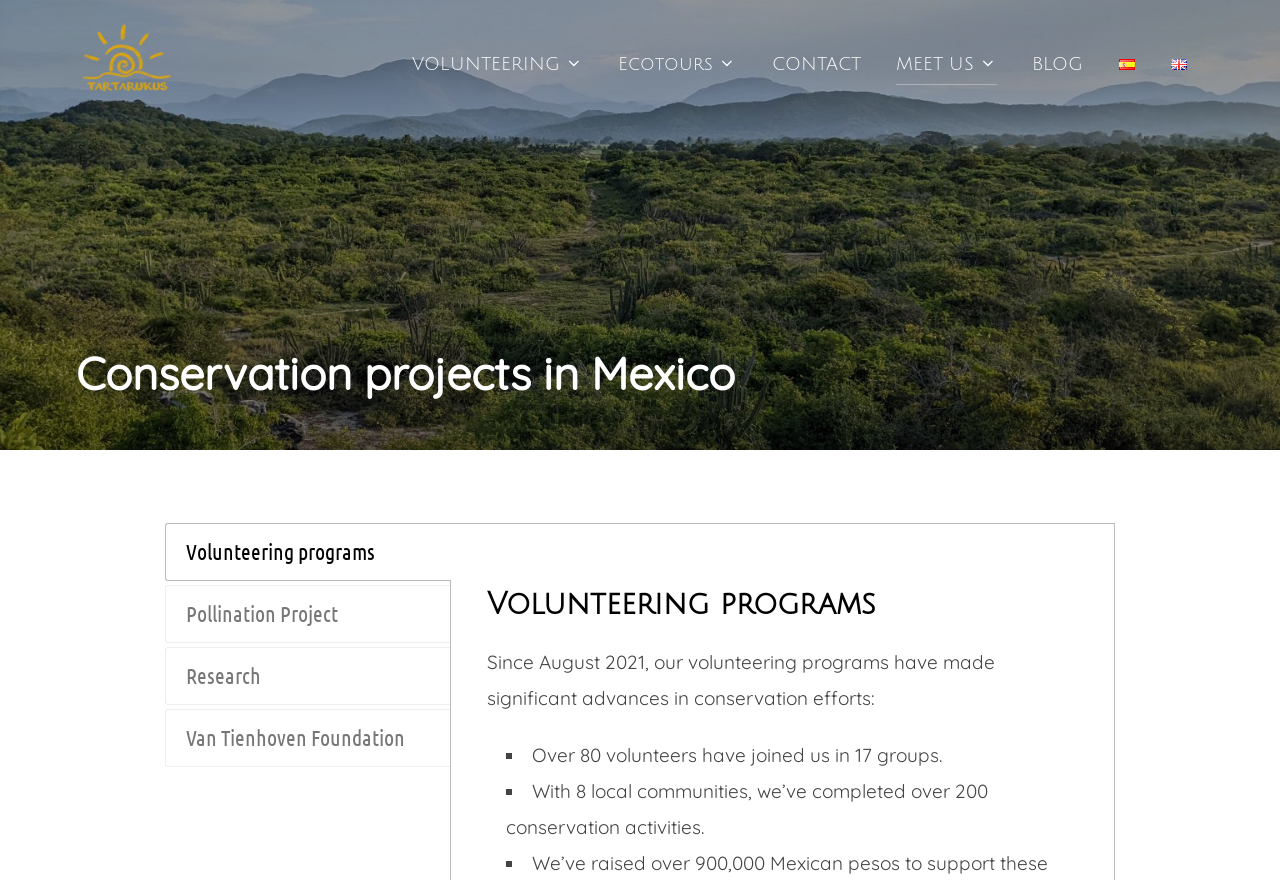Could you indicate the bounding box coordinates of the region to click in order to complete this instruction: "Leave a comment on the article".

None